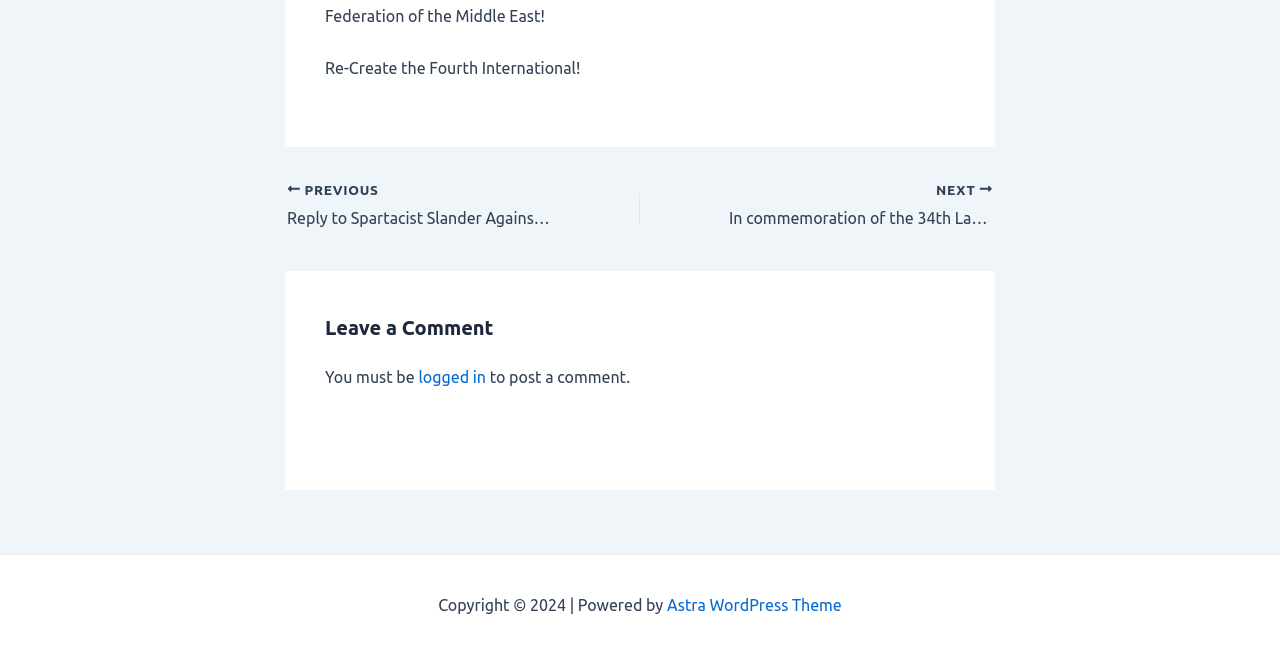Find the bounding box coordinates for the HTML element specified by: "parent_node: Search for: aria-label="Search"".

None